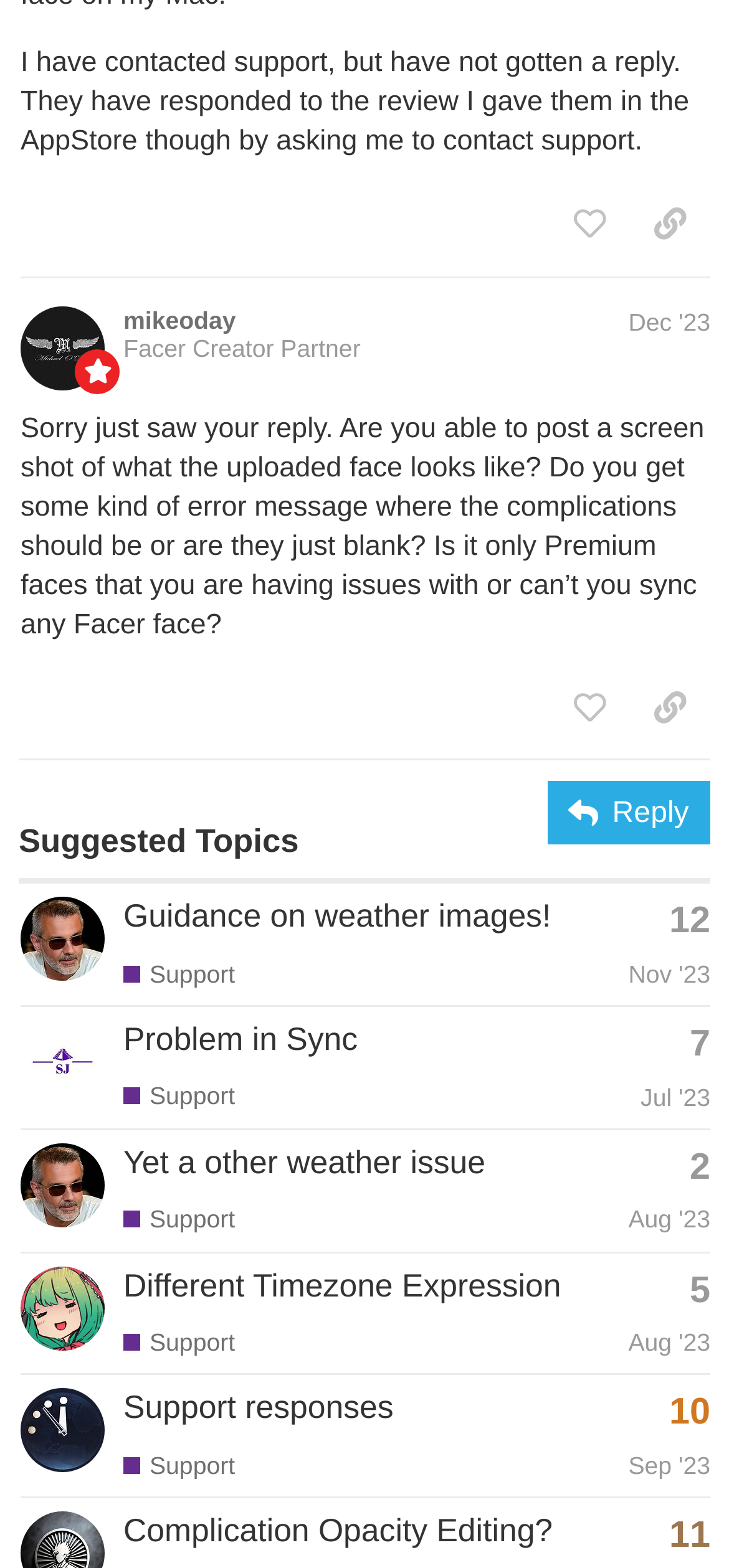Reply to the question with a single word or phrase:
What is the category of the topic 'Support responses'?

Support